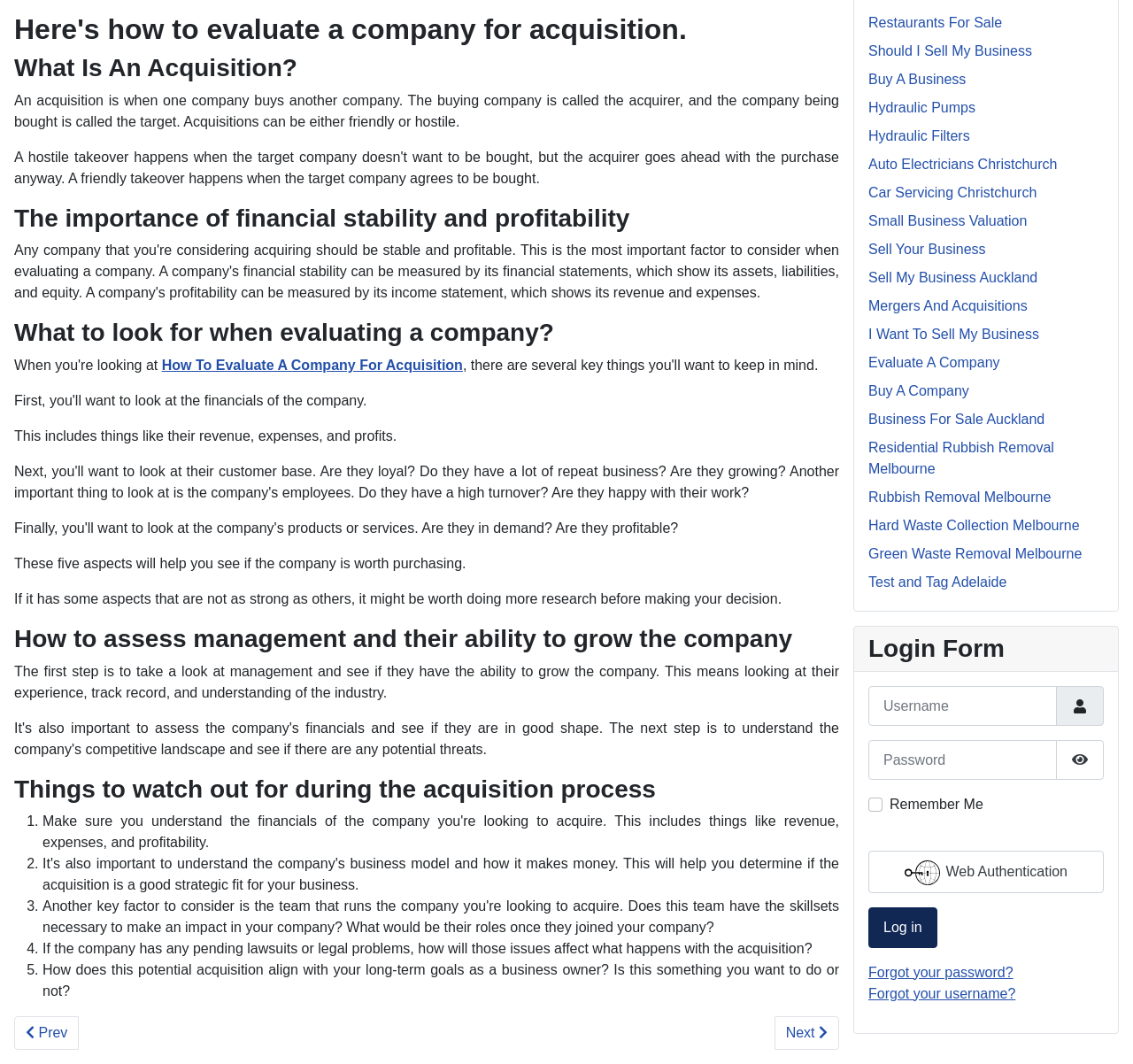Find the bounding box of the UI element described as follows: "Should I Sell My Business".

[0.766, 0.041, 0.911, 0.055]